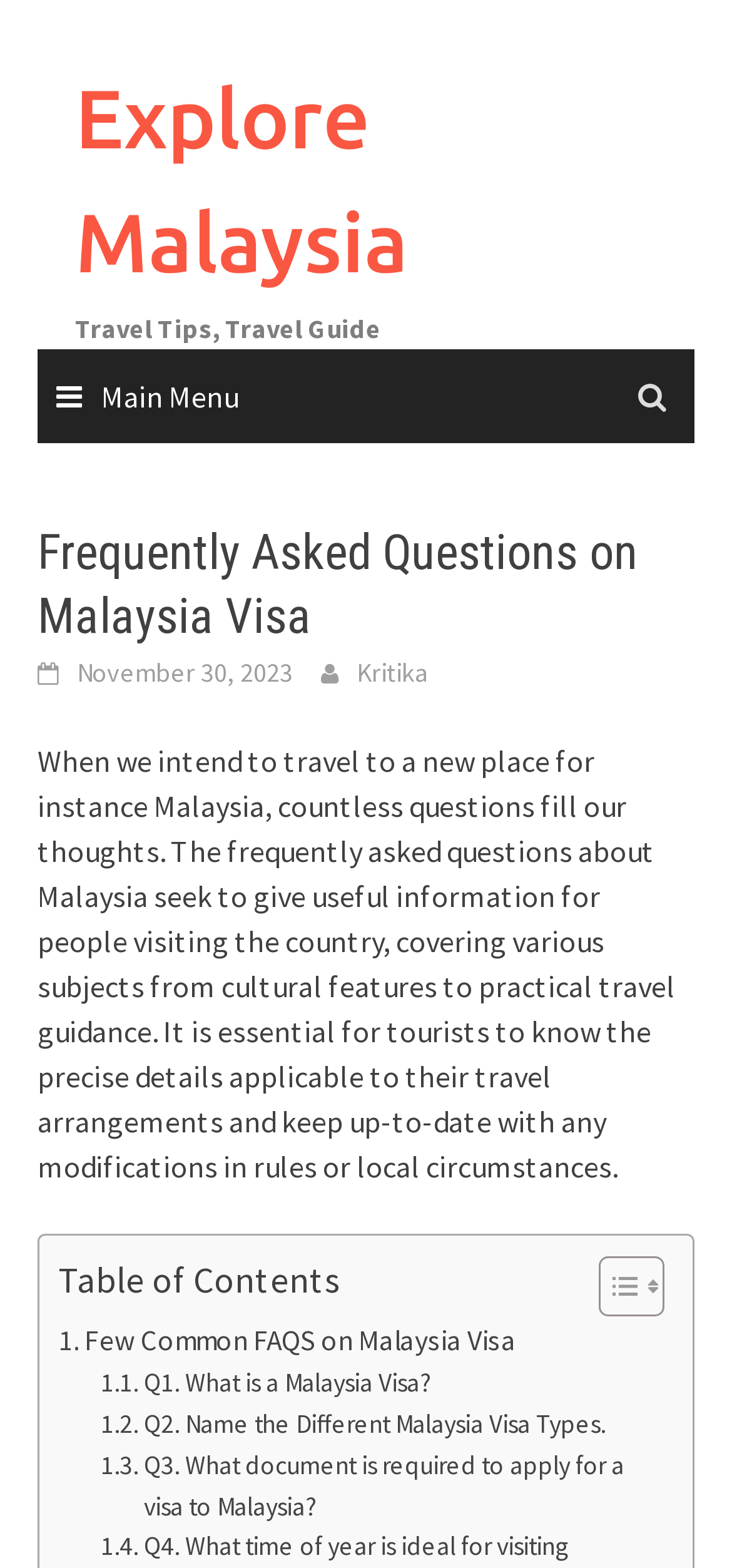From the webpage screenshot, identify the region described by Kritika. Provide the bounding box coordinates as (top-left x, top-left y, bottom-right x, bottom-right y), with each value being a floating point number between 0 and 1.

[0.487, 0.417, 0.585, 0.439]